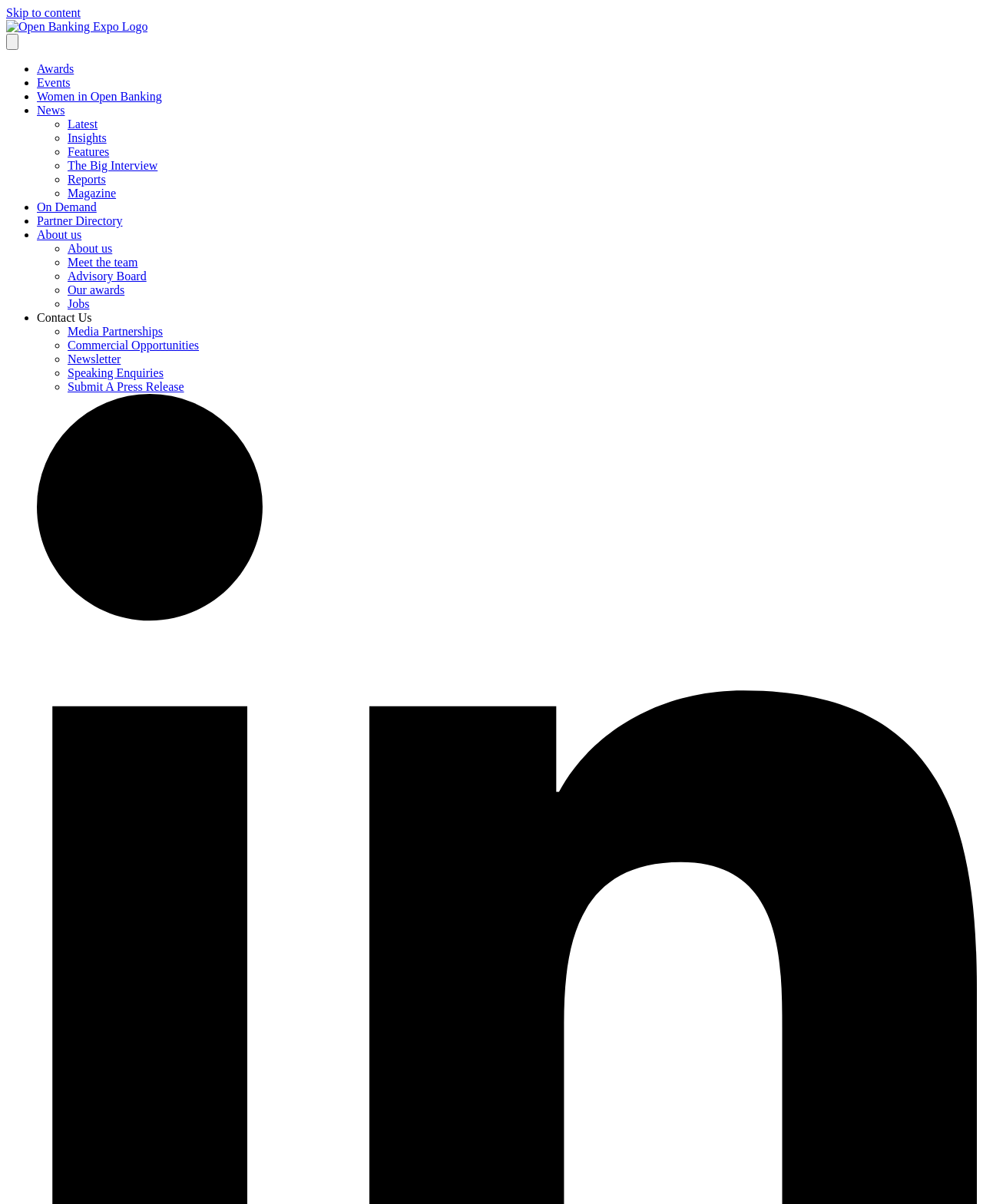How many sections are in the menu?
Based on the screenshot, answer the question with a single word or phrase.

14